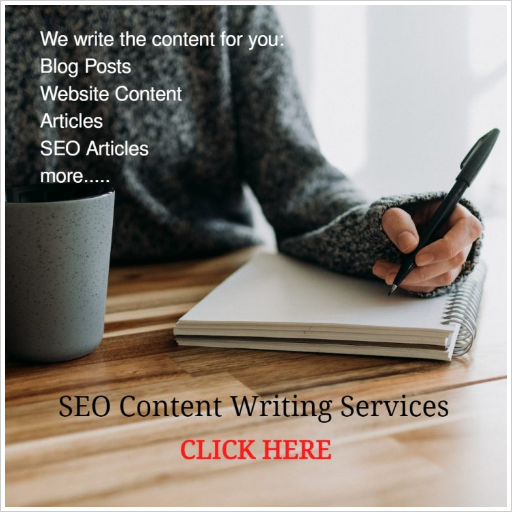Provide a thorough description of the image presented.

The image showcases a workspace designed for content creation, featuring a hand holding a pen poised over an open notebook, suggesting an active writing process. A gray mug sits nearby, indicating a cozy, productive environment. The text prominently displayed in the foreground highlights various writing services offered, including blog posts, website content, articles, and SEO articles. The call to action urges potential clients to engage with the services by clicking the button below, making it clear that professional writing assistance is readily available for impressive content creation.